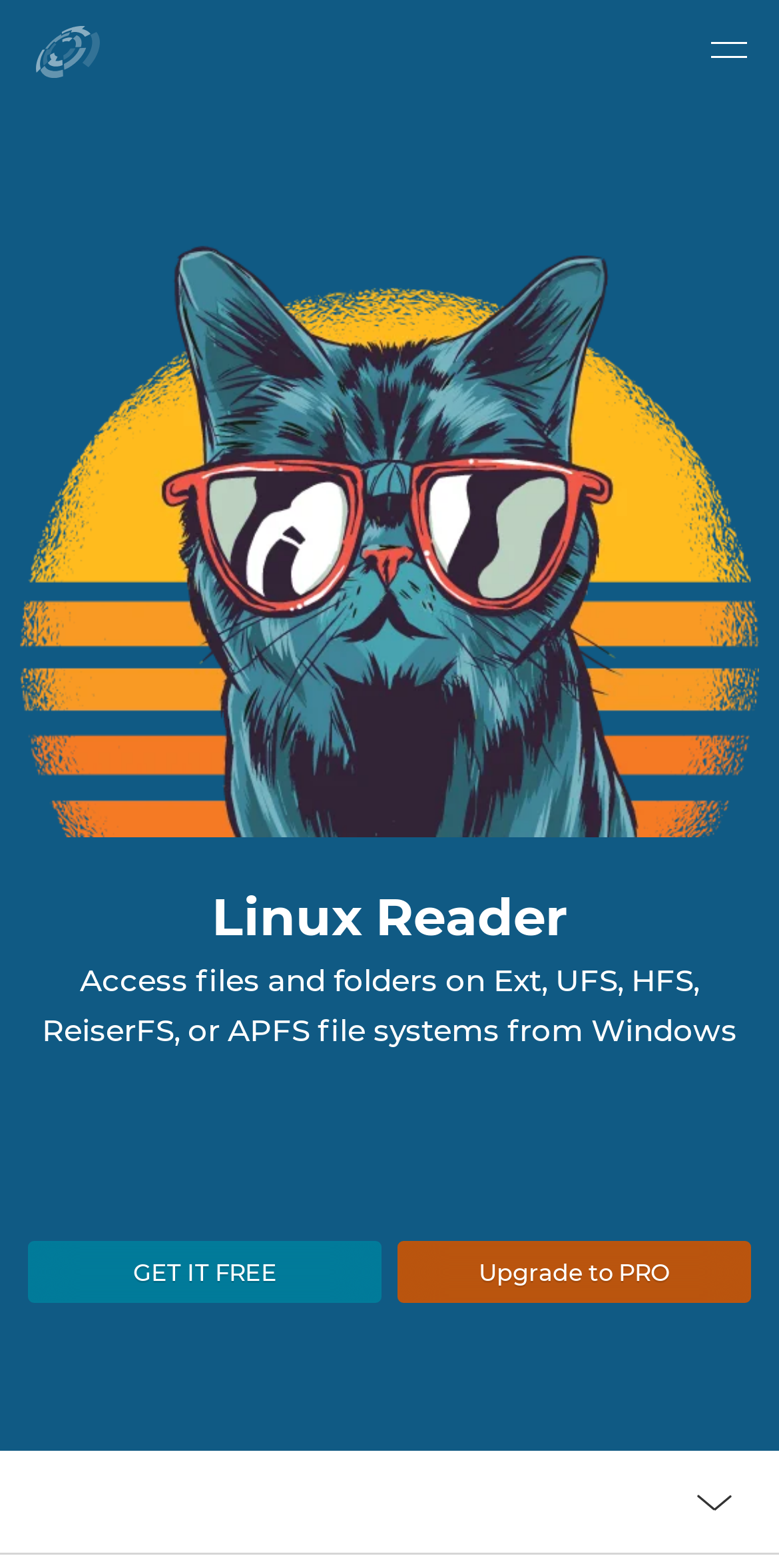How many language options are available?
From the screenshot, supply a one-word or short-phrase answer.

One